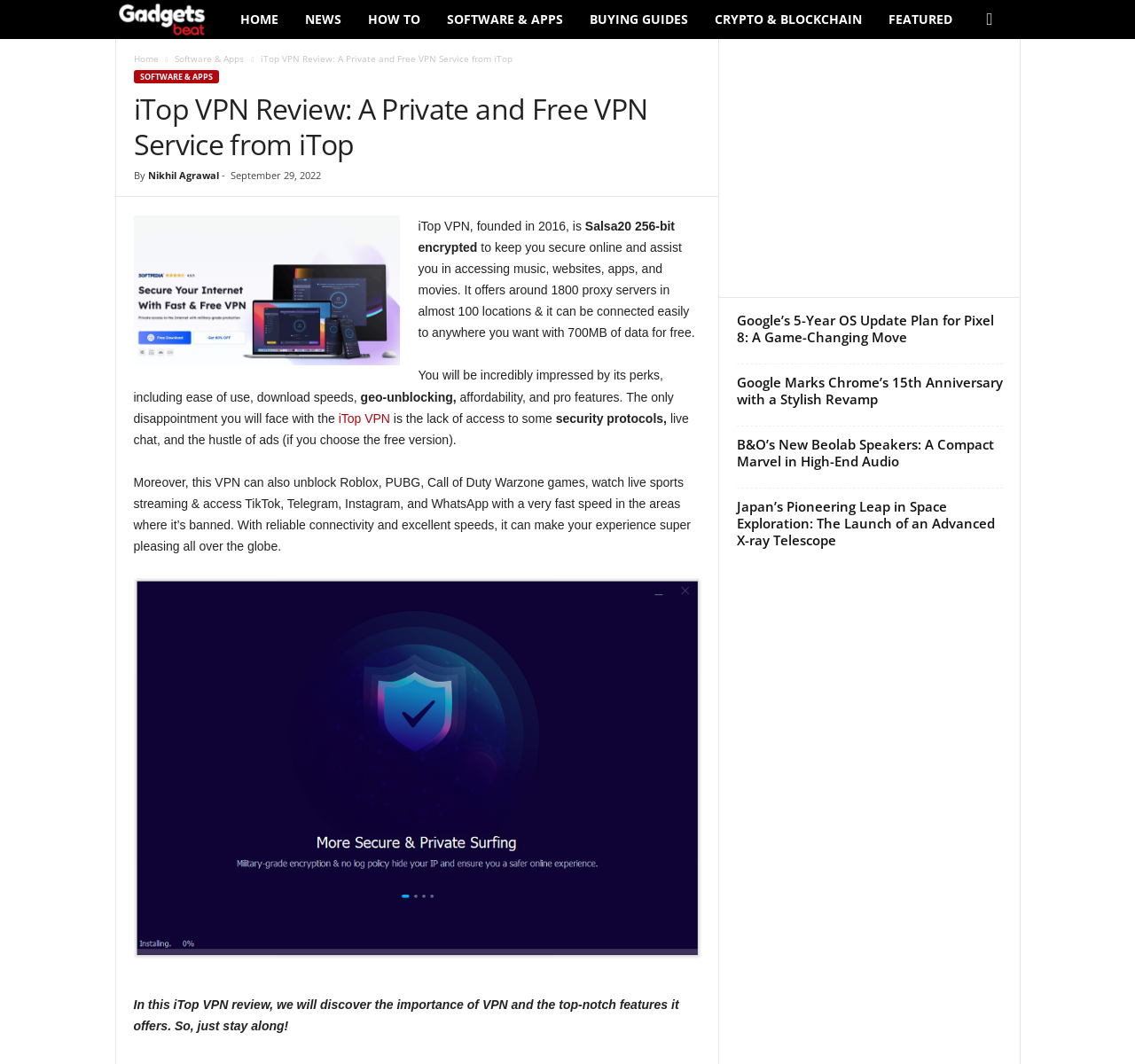What is the name of the VPN service reviewed?
Please give a detailed and elaborate explanation in response to the question.

The name of the VPN service reviewed can be found in the heading 'iTop VPN Review: A Private and Free VPN Service from iTop' and also mentioned in the text 'iTop VPN, founded in 2016, is Salsa20 256-bit encrypted...'.